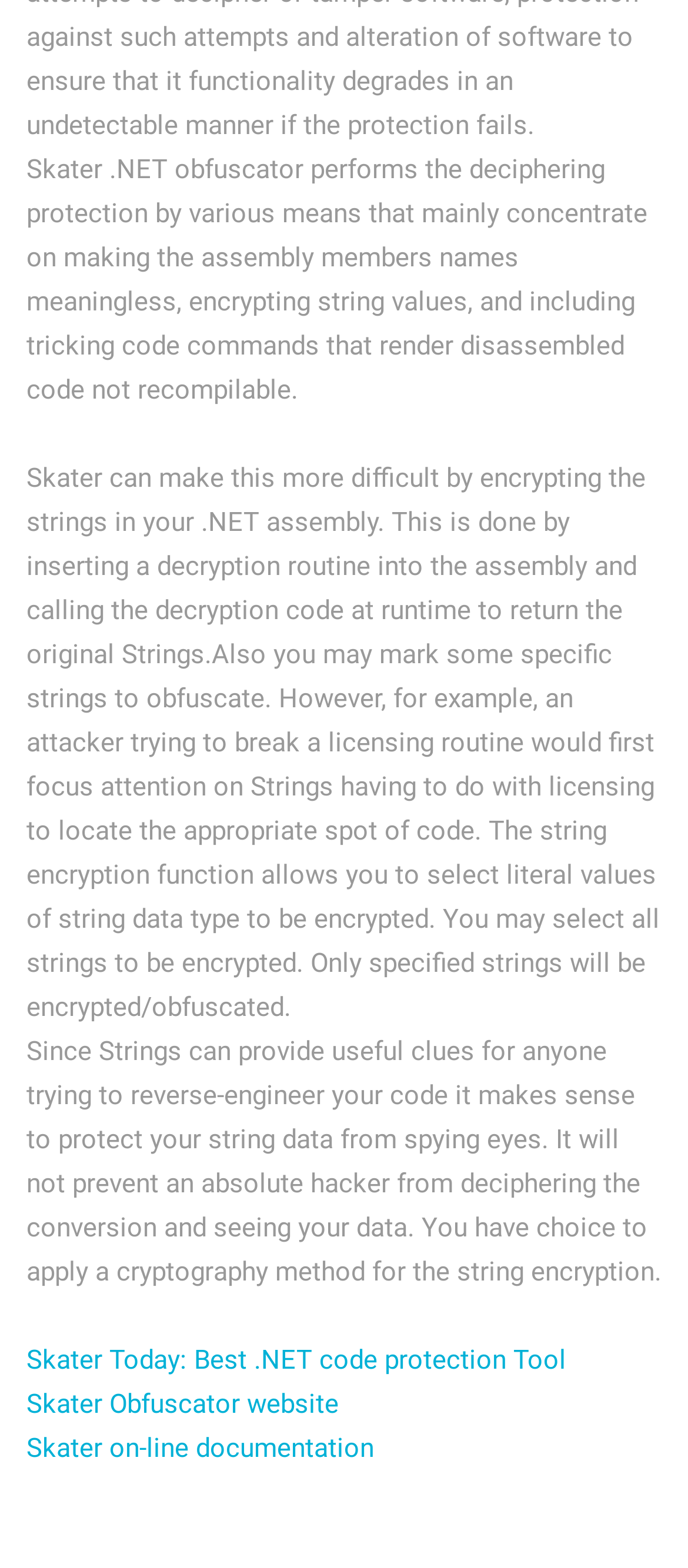Give the bounding box coordinates for the element described as: "Skater Obfuscator website".

[0.038, 0.885, 0.492, 0.906]